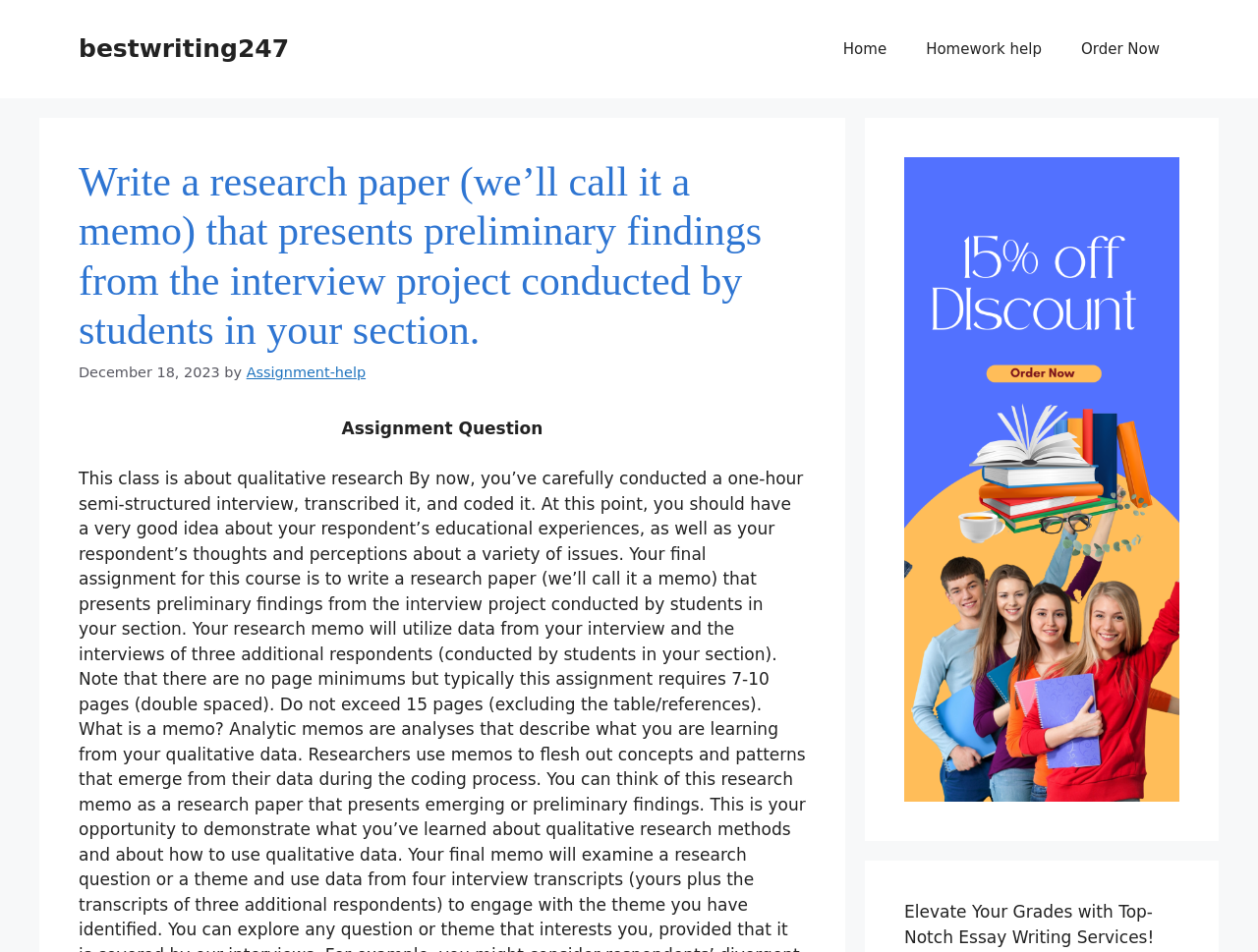Identify the bounding box for the described UI element. Provide the coordinates in (top-left x, top-left y, bottom-right x, bottom-right y) format with values ranging from 0 to 1: Order Now

[0.844, 0.021, 0.938, 0.083]